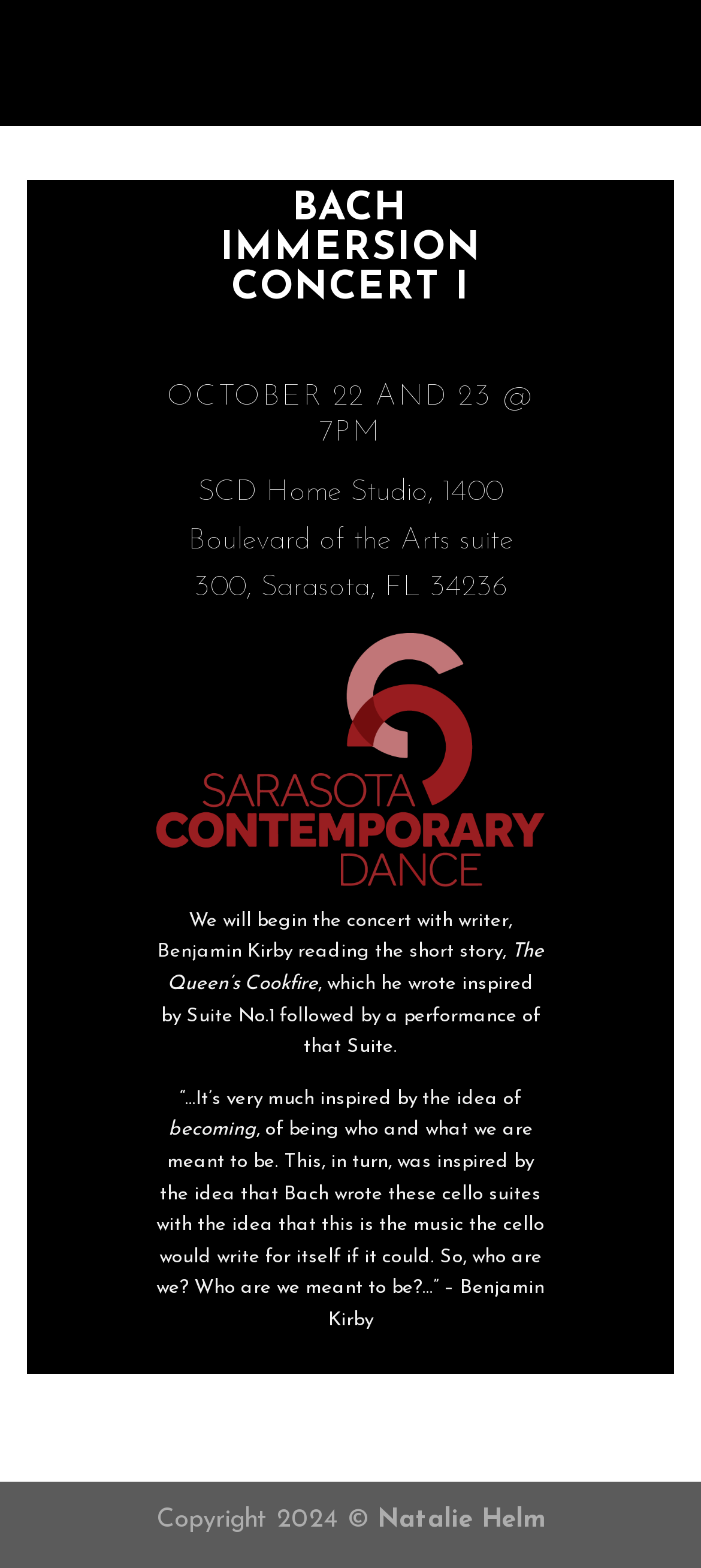Please respond in a single word or phrase: 
What is the event title?

BACH IMMERSION CONCERT I